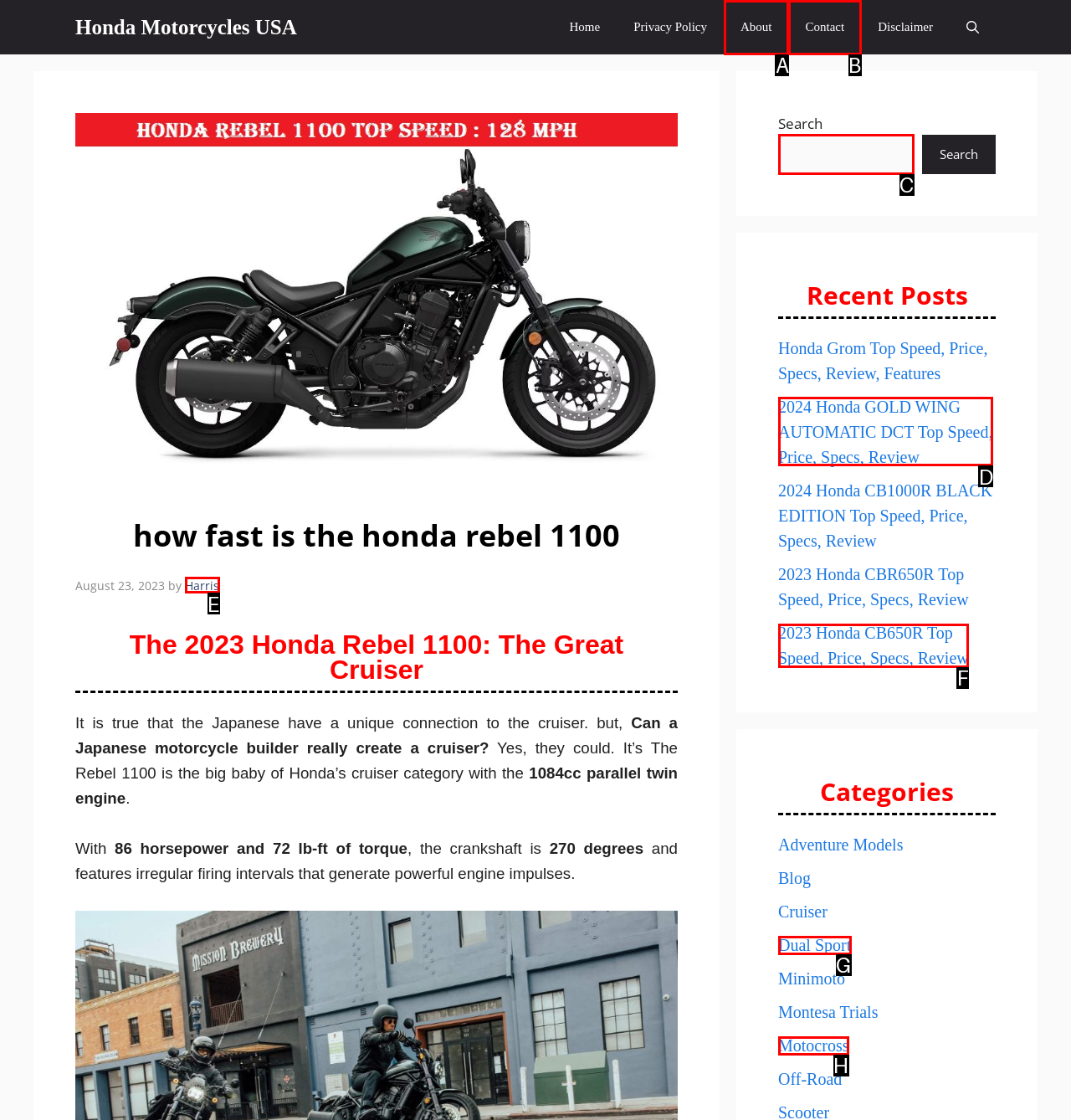Which HTML element should be clicked to complete the task: Learn about the 2024 Honda GOLD WING AUTOMATIC DCT? Answer with the letter of the corresponding option.

D